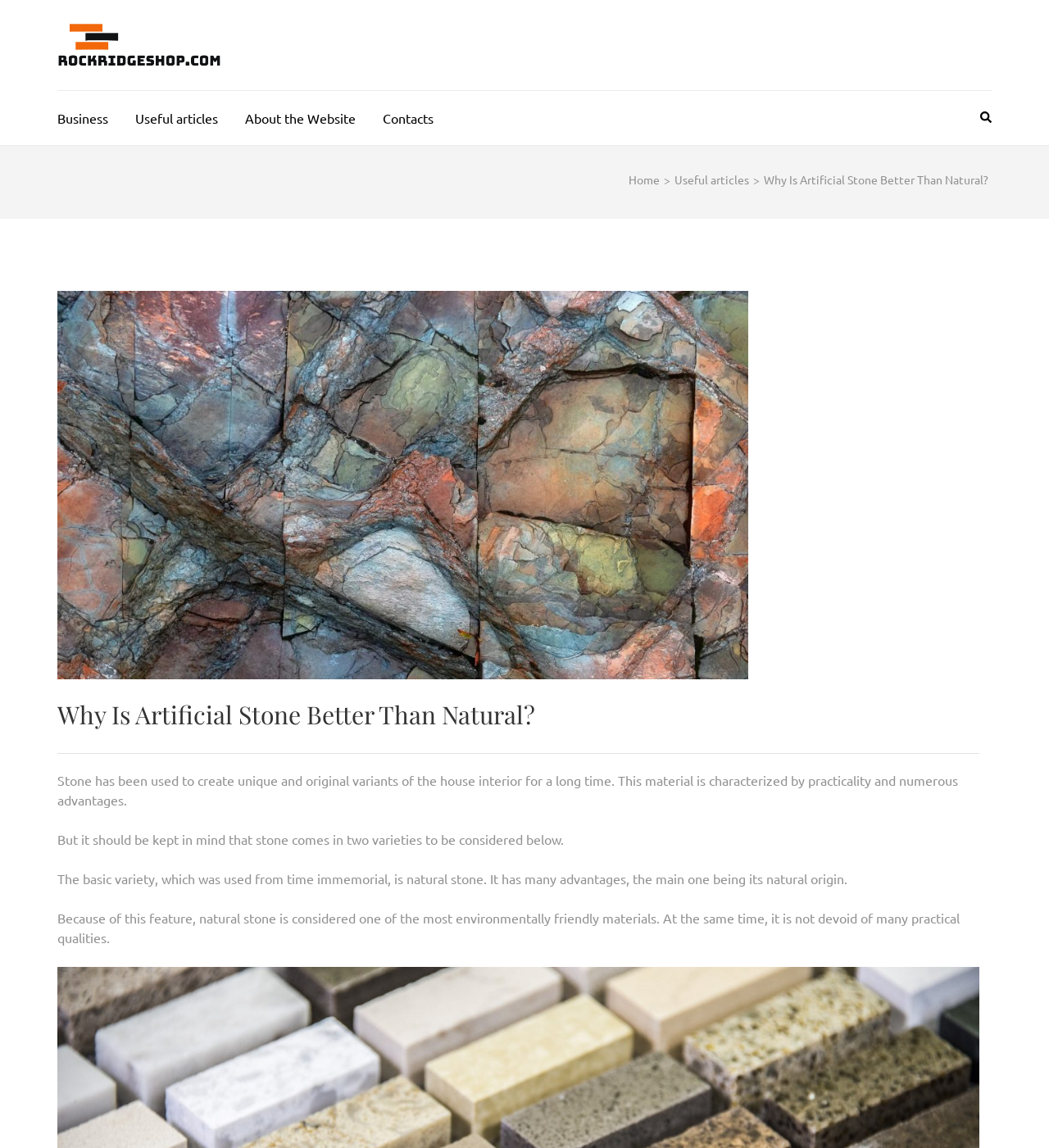Locate the bounding box coordinates of the clickable area needed to fulfill the instruction: "check contacts".

[0.365, 0.079, 0.413, 0.122]